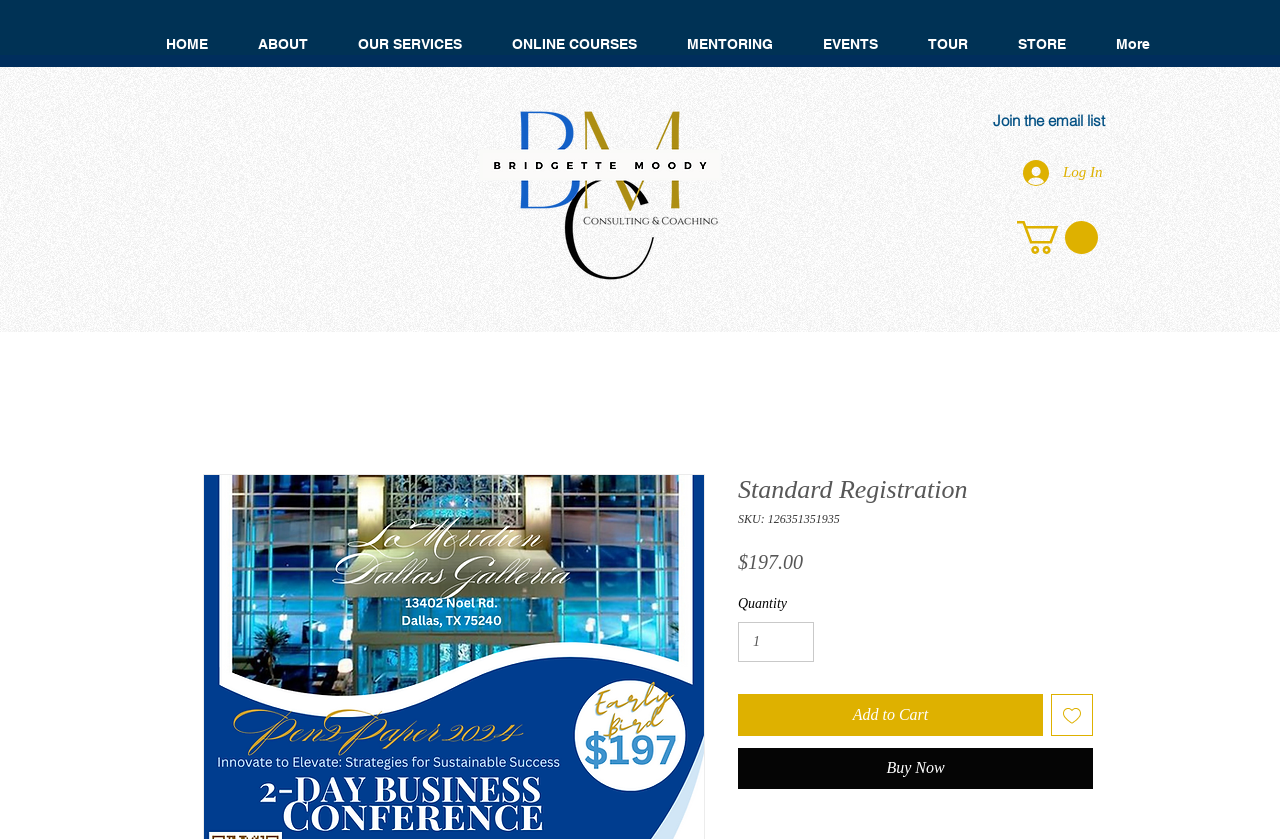Show me the bounding box coordinates of the clickable region to achieve the task as per the instruction: "Click the HOME link".

[0.11, 0.026, 0.182, 0.08]